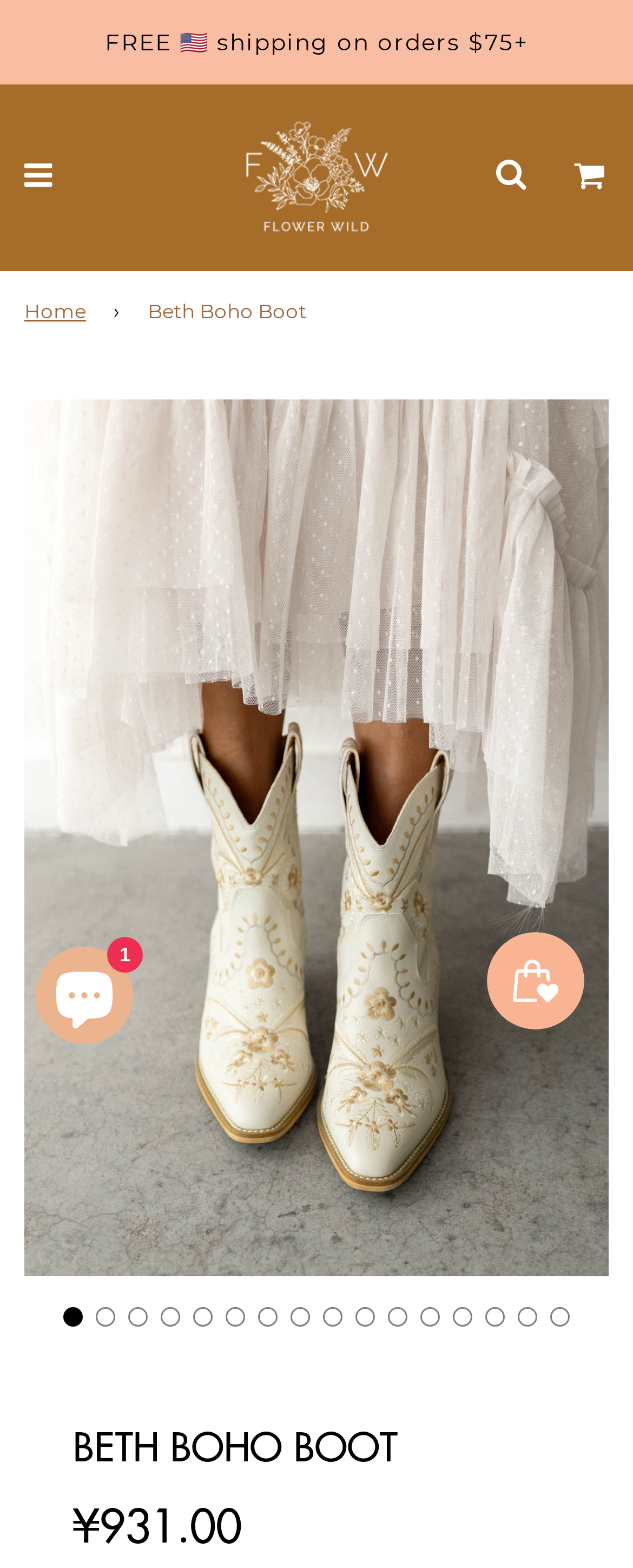Provide a thorough and detailed response to the question by examining the image: 
What is the regular price of the boot?

The regular price of the boot is not specified on the webpage, only the sale price is mentioned.